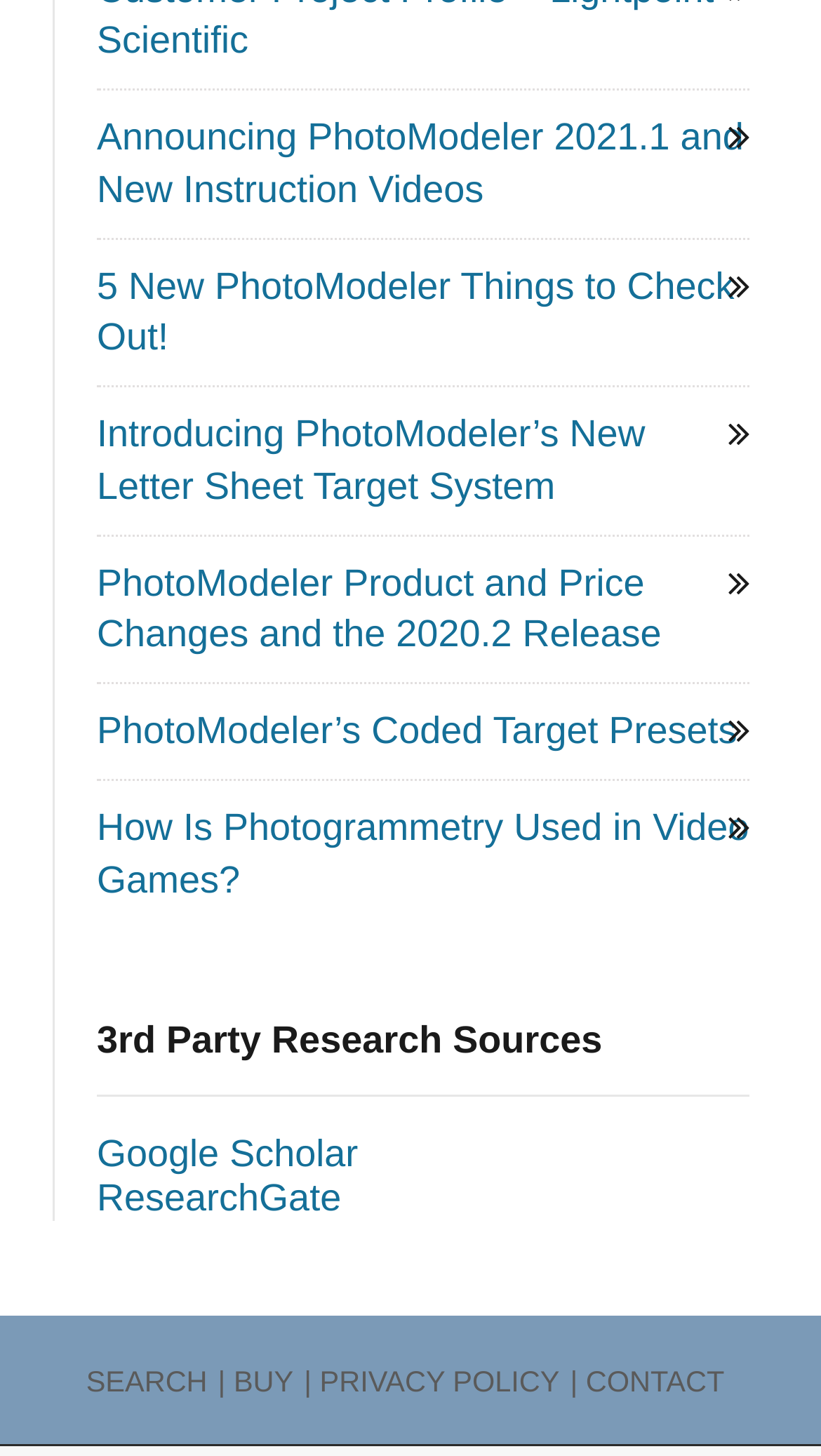What is the purpose of the 'Letter Sheet Target System'? Using the information from the screenshot, answer with a single word or phrase.

Not specified